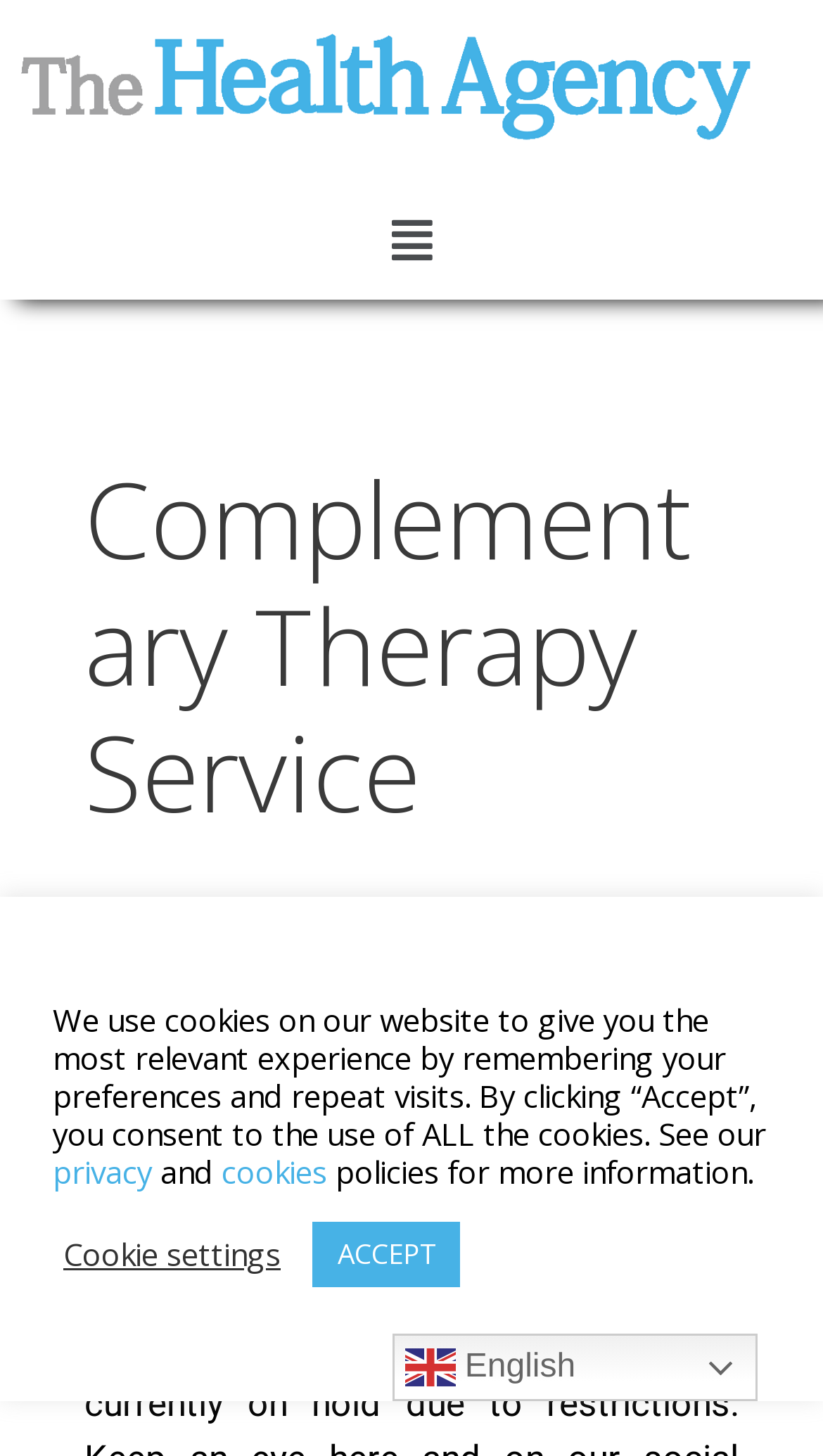Based on the image, please elaborate on the answer to the following question:
What type of content is presented on the webpage?

The webpage appears to be presenting information about complementary therapy services, including the types of services offered and possibly how to access them, based on the presence of a heading 'Complementary Therapy Service' and related content.